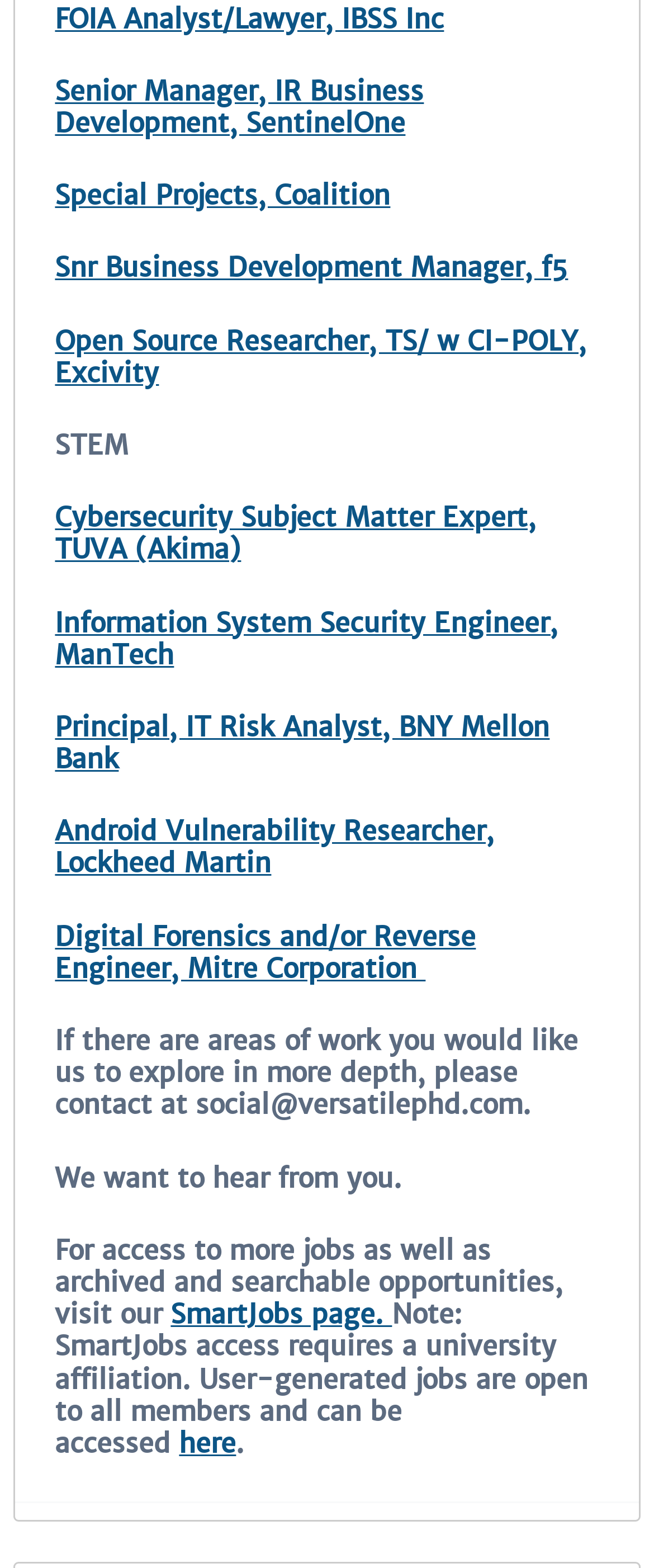Locate the bounding box coordinates of the clickable area needed to fulfill the instruction: "Explore Senior Manager, IR Business Development job opportunities".

[0.084, 0.049, 0.648, 0.089]